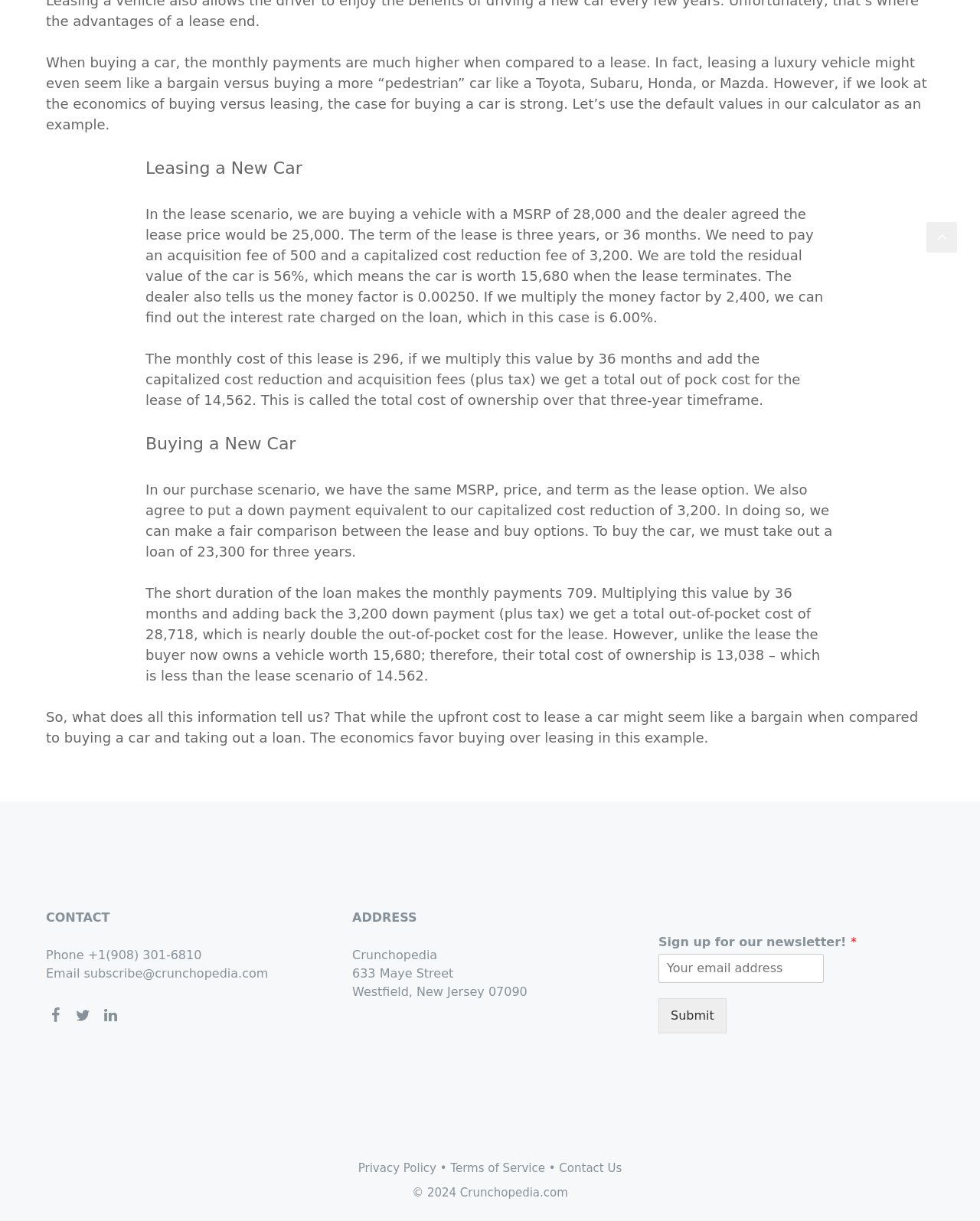Locate the coordinates of the bounding box for the clickable region that fulfills this instruction: "Click the 'Contact Us' link".

[0.571, 0.951, 0.635, 0.962]